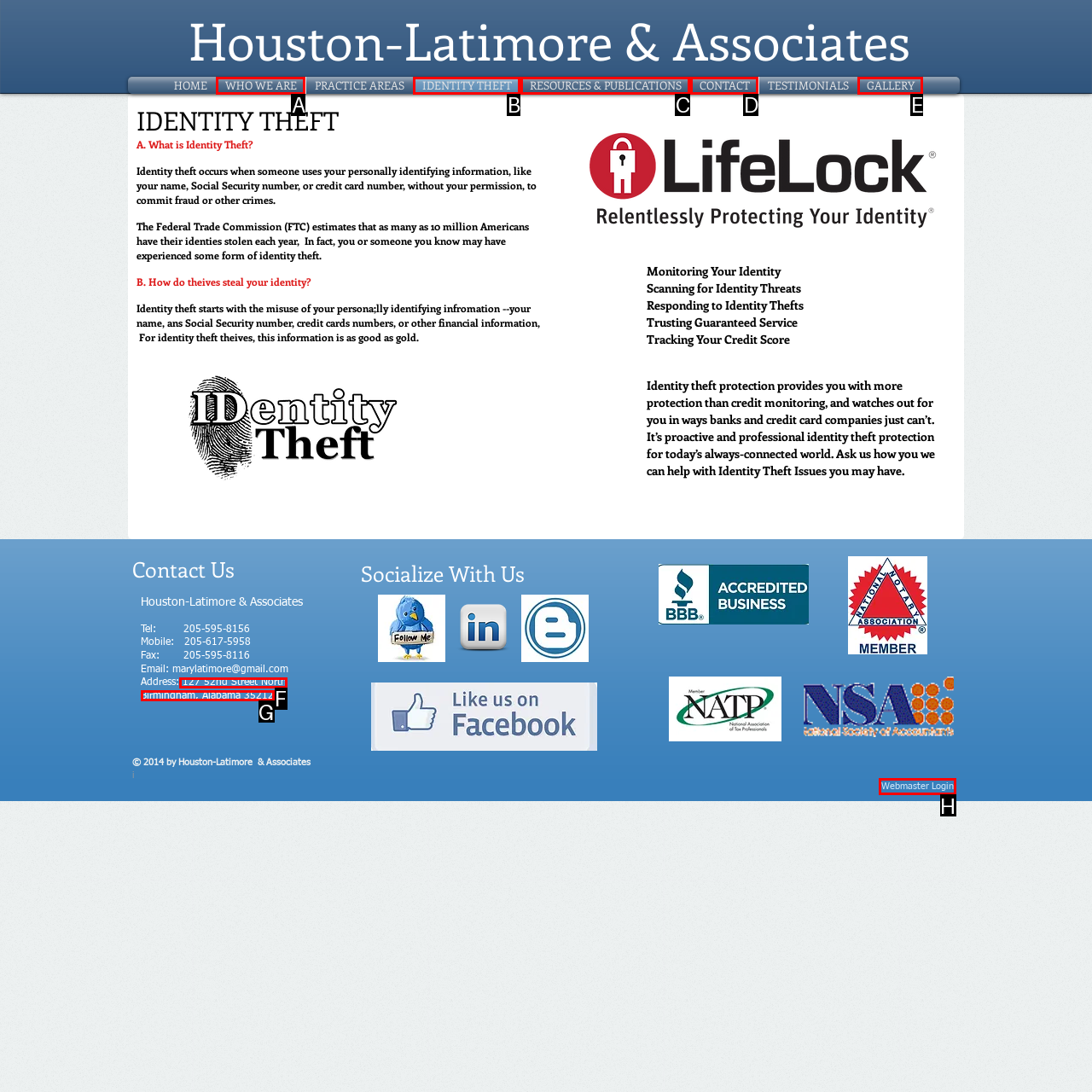Identify which HTML element to click to fulfill the following task: Click Webmaster Login. Provide your response using the letter of the correct choice.

H